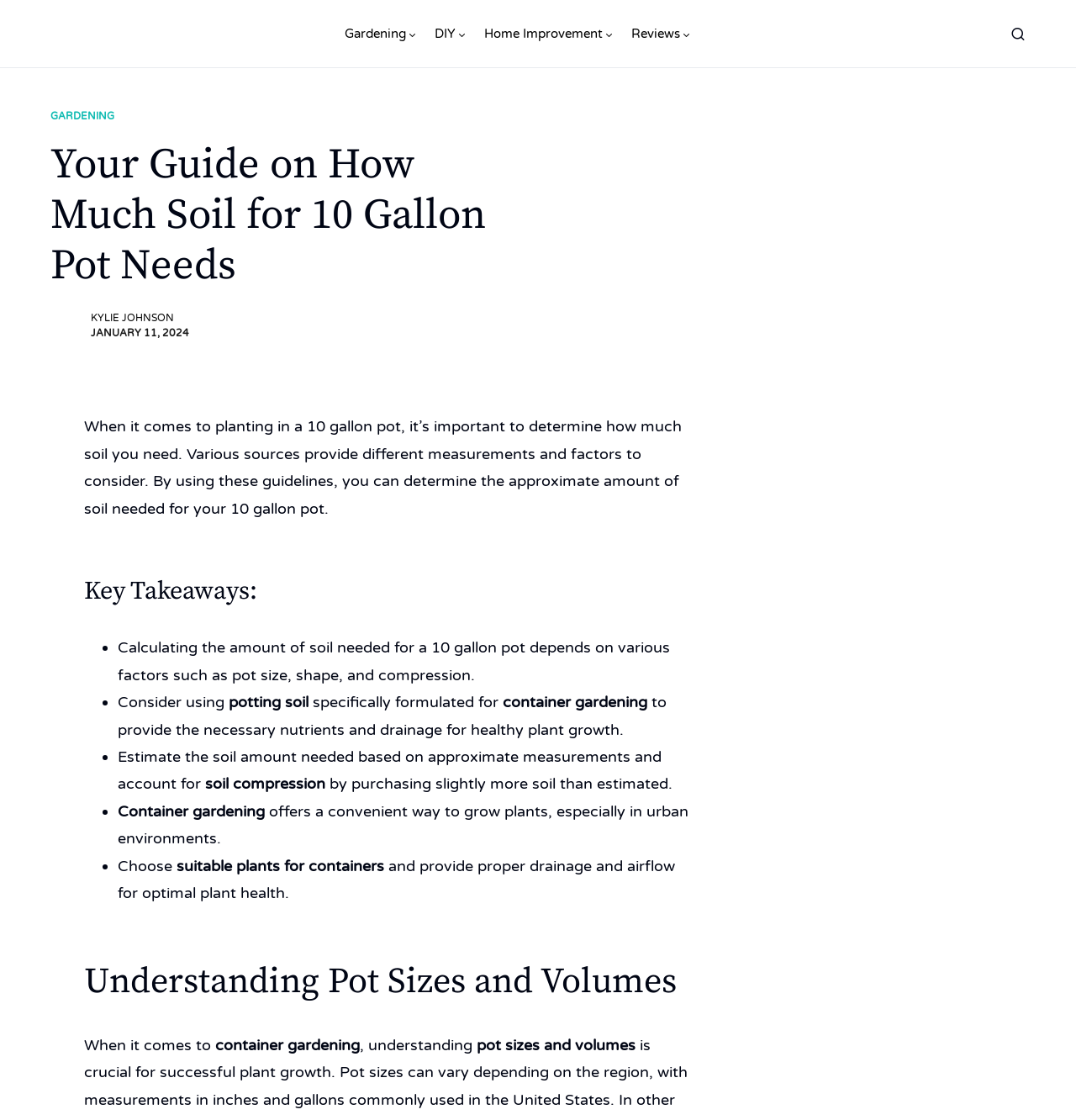What is the topic of this webpage?
Could you please answer the question thoroughly and with as much detail as possible?

Based on the webpage content, I can see that the webpage is discussing how much soil is needed for a 10 gallon pot, and providing guidelines for container gardening. The heading 'Your Guide on How Much Soil for 10 Gallon Pot Needs' and the text 'When it comes to planting in a 10 gallon pot, it’s important to determine how much soil you need.' suggest that the topic of this webpage is soil for 10 gallon pot.